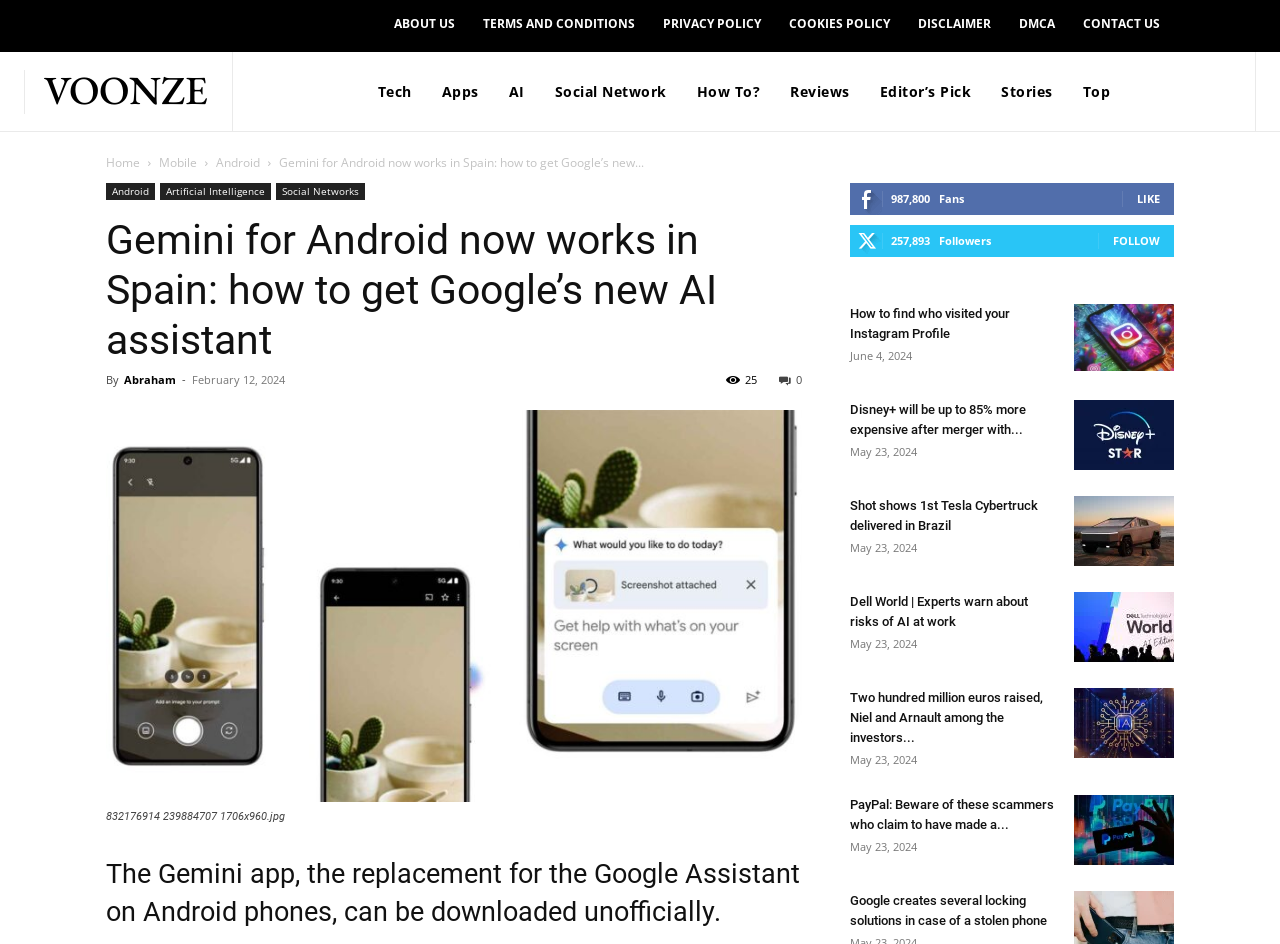Identify and provide the bounding box coordinates of the UI element described: "VOONZESmart Tech". The coordinates should be formatted as [left, top, right, bottom], with each number being a float between 0 and 1.

[0.034, 0.078, 0.162, 0.12]